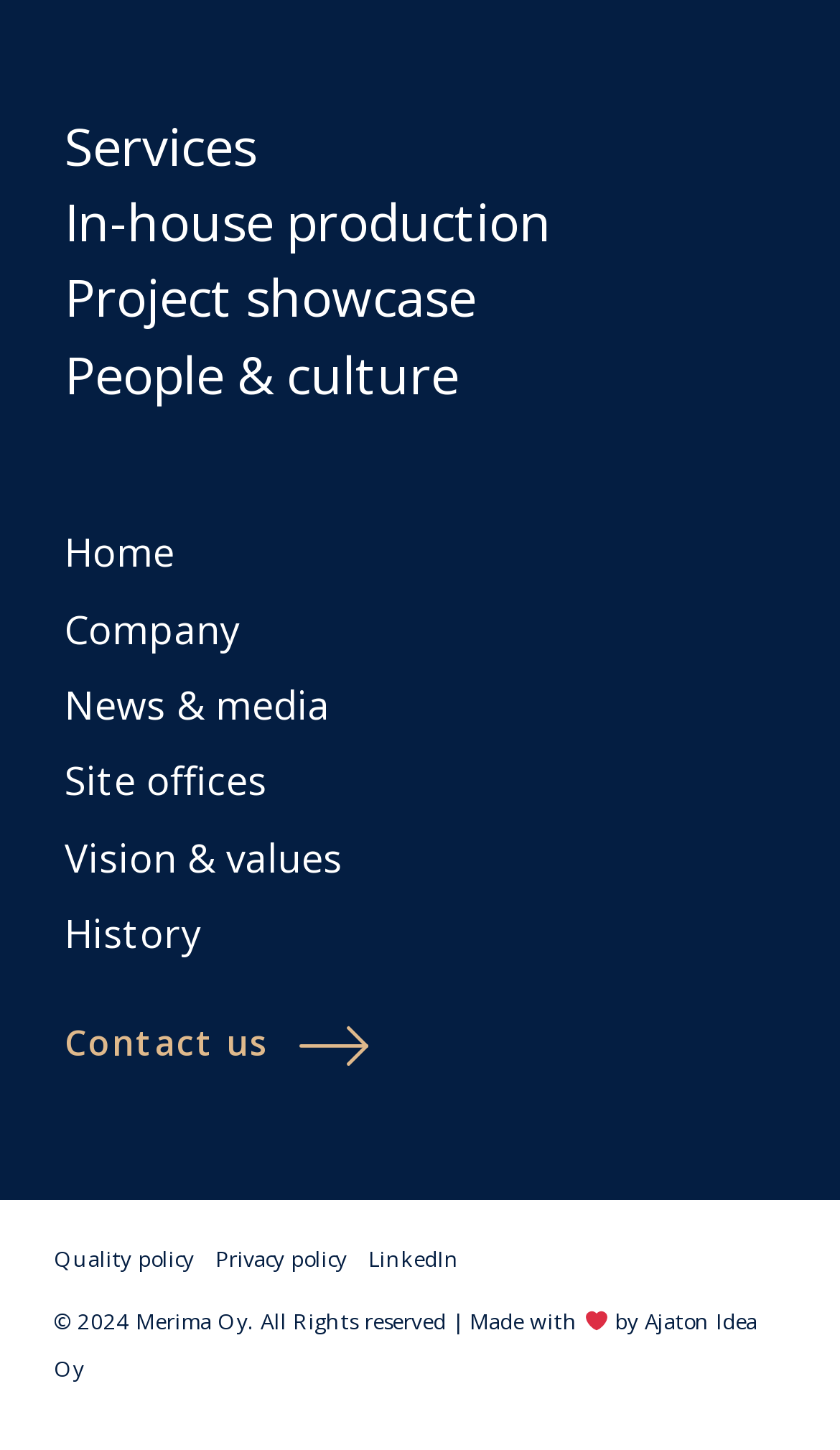Please provide a one-word or phrase answer to the question: 
How many links are there in the main navigation menu?

9